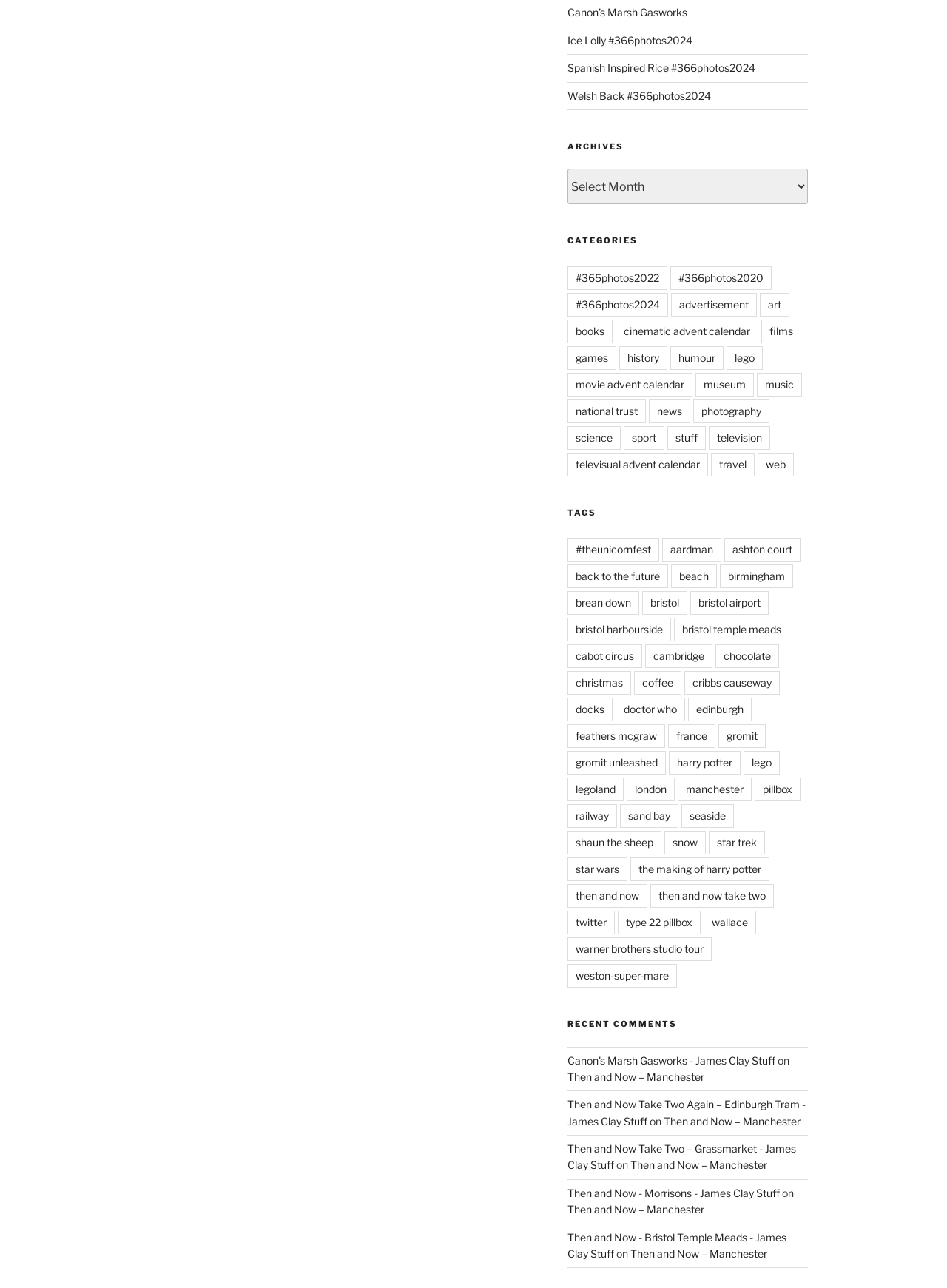How many tags are there?
Look at the screenshot and give a one-word or phrase answer.

43